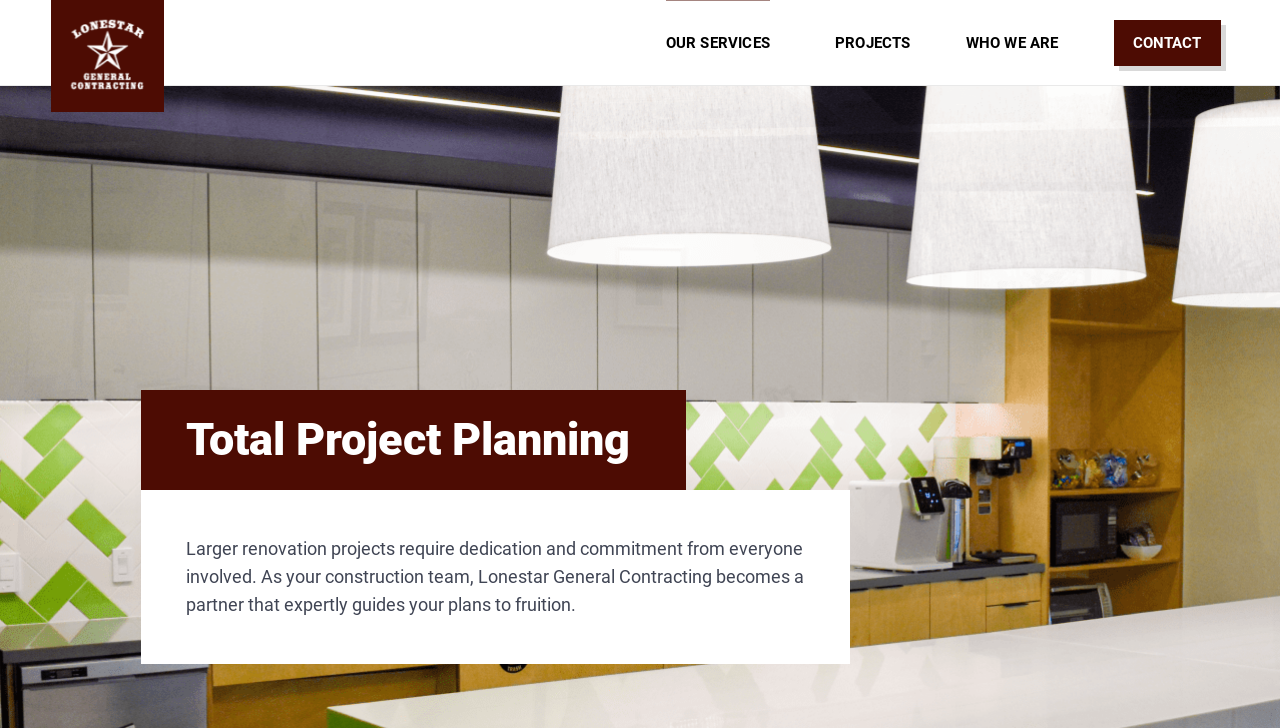Answer the question with a single word or phrase: 
How many main menu items are there?

4